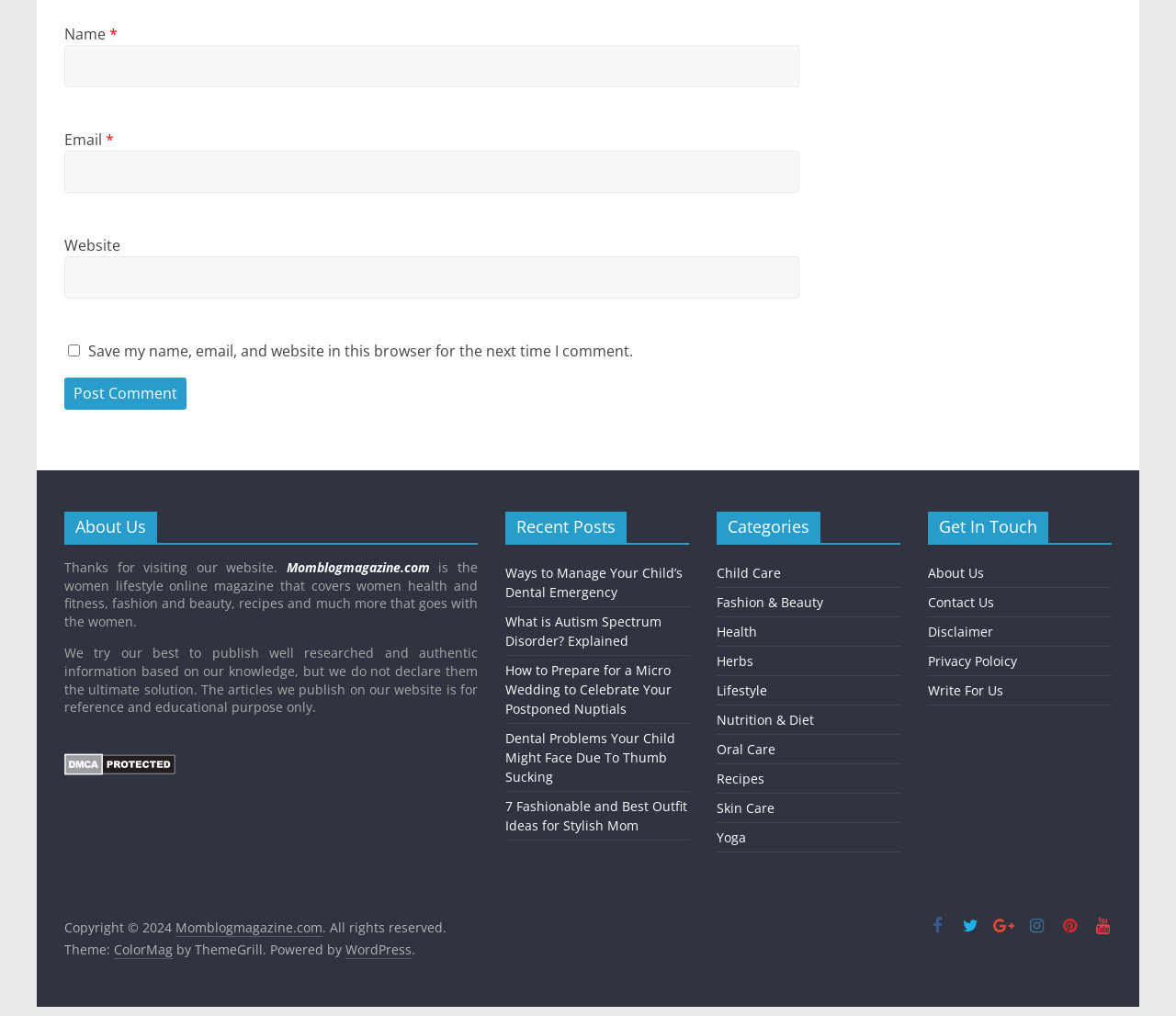Specify the bounding box coordinates of the element's region that should be clicked to achieve the following instruction: "Read the recent post Ways to Manage Your Child’s Dental Emergency". The bounding box coordinates consist of four float numbers between 0 and 1, in the format [left, top, right, bottom].

[0.43, 0.555, 0.58, 0.591]